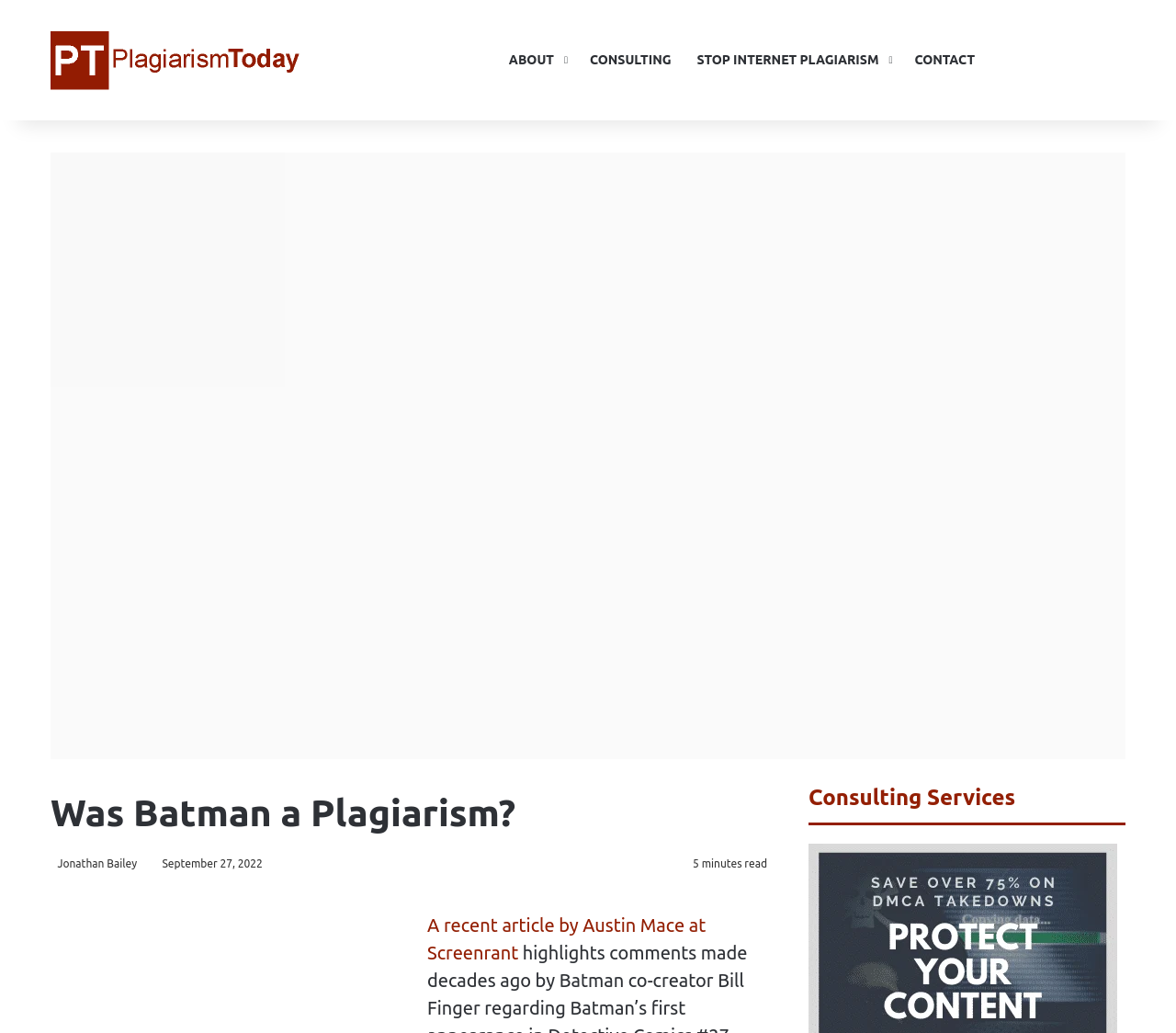Could you determine the bounding box coordinates of the clickable element to complete the instruction: "go to about page"? Provide the coordinates as four float numbers between 0 and 1, i.e., [left, top, right, bottom].

[0.422, 0.0, 0.491, 0.116]